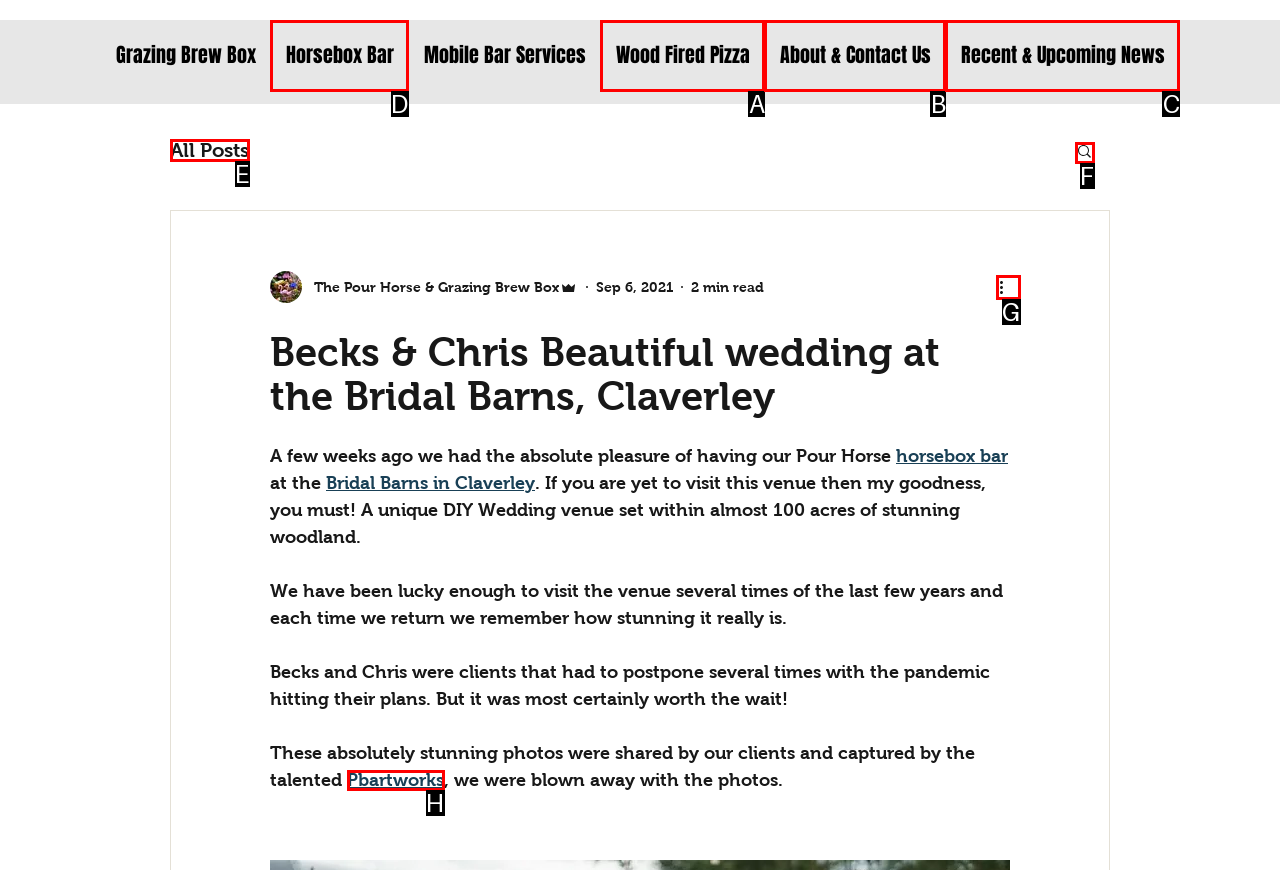Select the HTML element that should be clicked to accomplish the task: Click on the 'Domaines d’expertise' link Reply with the corresponding letter of the option.

None